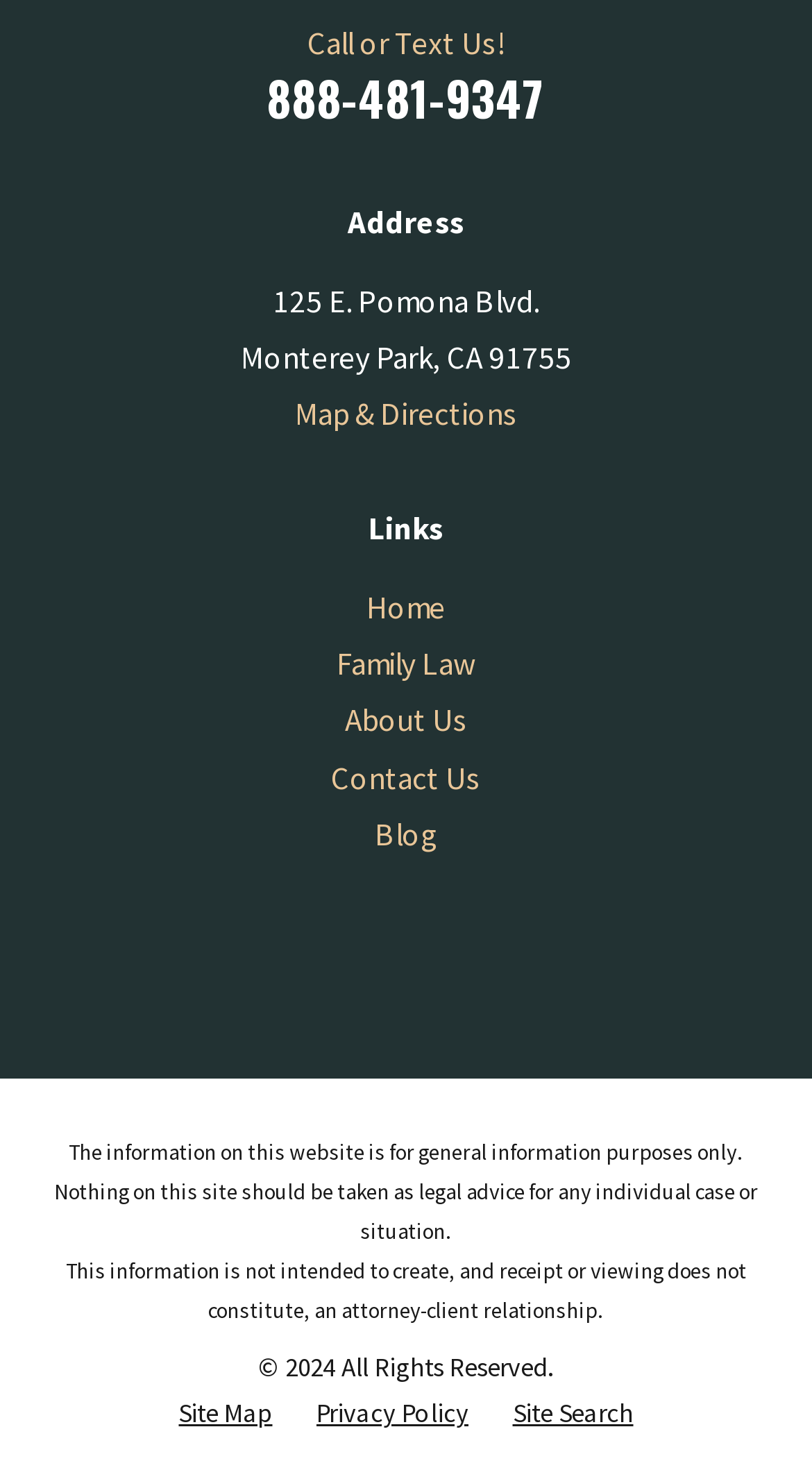Pinpoint the bounding box coordinates of the element you need to click to execute the following instruction: "Read the privacy policy". The bounding box should be represented by four float numbers between 0 and 1, in the format [left, top, right, bottom].

[0.39, 0.957, 0.577, 0.978]